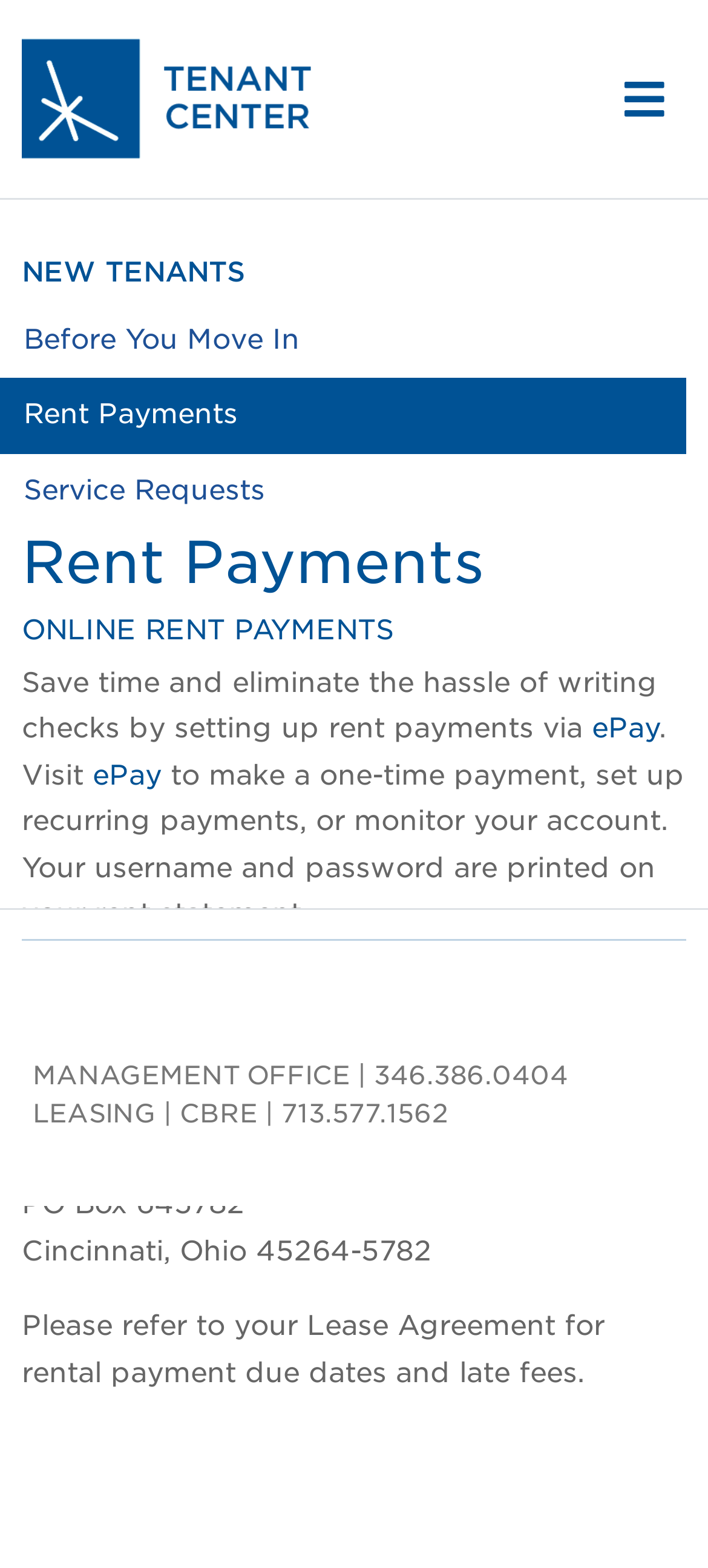Give the bounding box coordinates for the element described as: "ePay User Guide".

[0.031, 0.62, 0.841, 0.671]